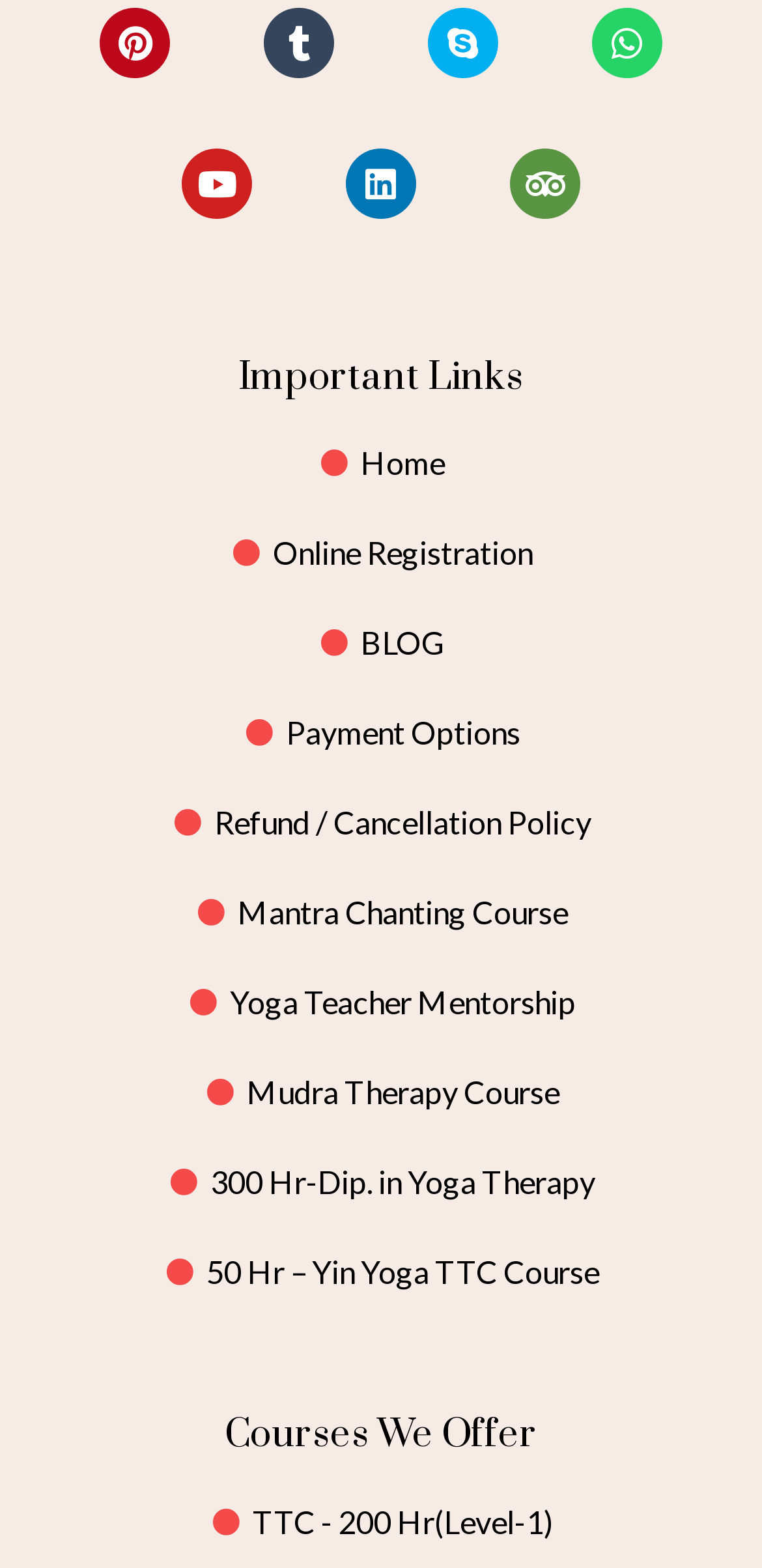How many courses are offered?
Look at the image and construct a detailed response to the question.

By counting the links under the 'Courses We Offer' heading, we can see that there are 9 courses offered, which are TTC - 200 Hr(Level-1), Mantra Chanting Course, Yoga Teacher Mentorship, Mudra Therapy Course, 300 Hr-Dip. in Yoga Therapy, 50 Hr – Yin Yoga TTC Course, and three others.